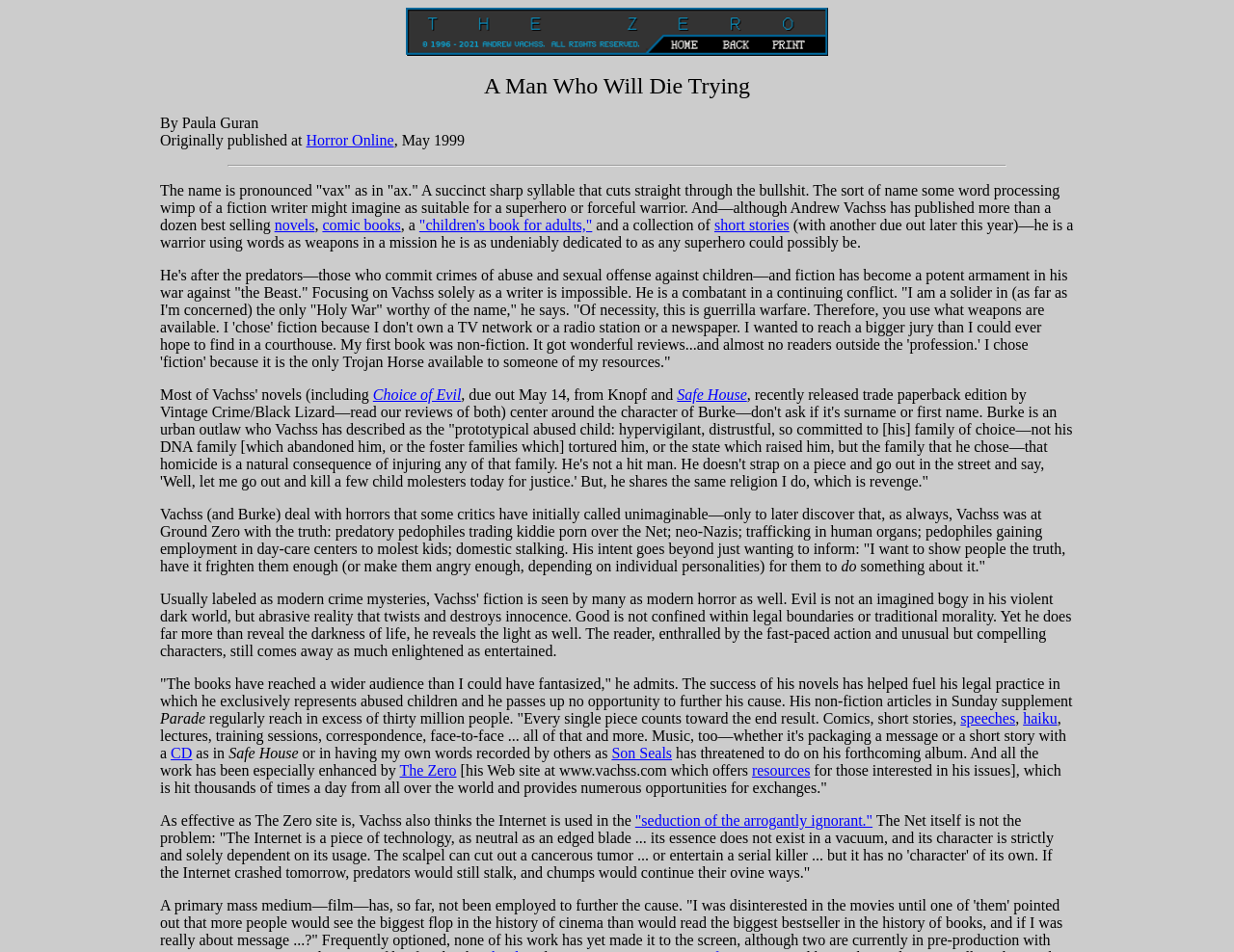Locate the UI element described by resources in the provided webpage screenshot. Return the bounding box coordinates in the format (top-left x, top-left y, bottom-right x, bottom-right y), ensuring all values are between 0 and 1.

[0.609, 0.801, 0.657, 0.818]